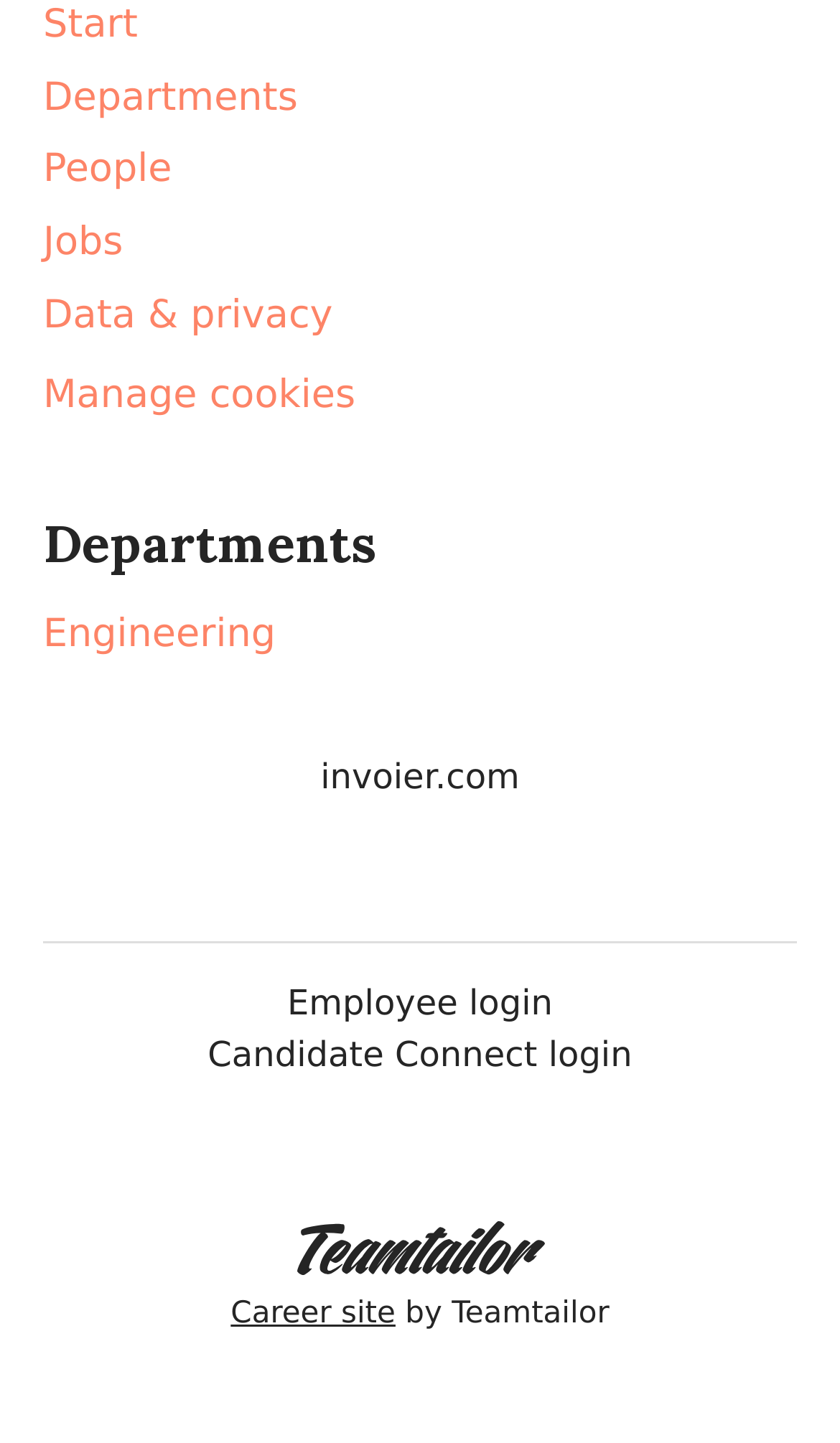Find the bounding box coordinates of the clickable area required to complete the following action: "Explore Career site".

[0.264, 0.841, 0.736, 0.933]